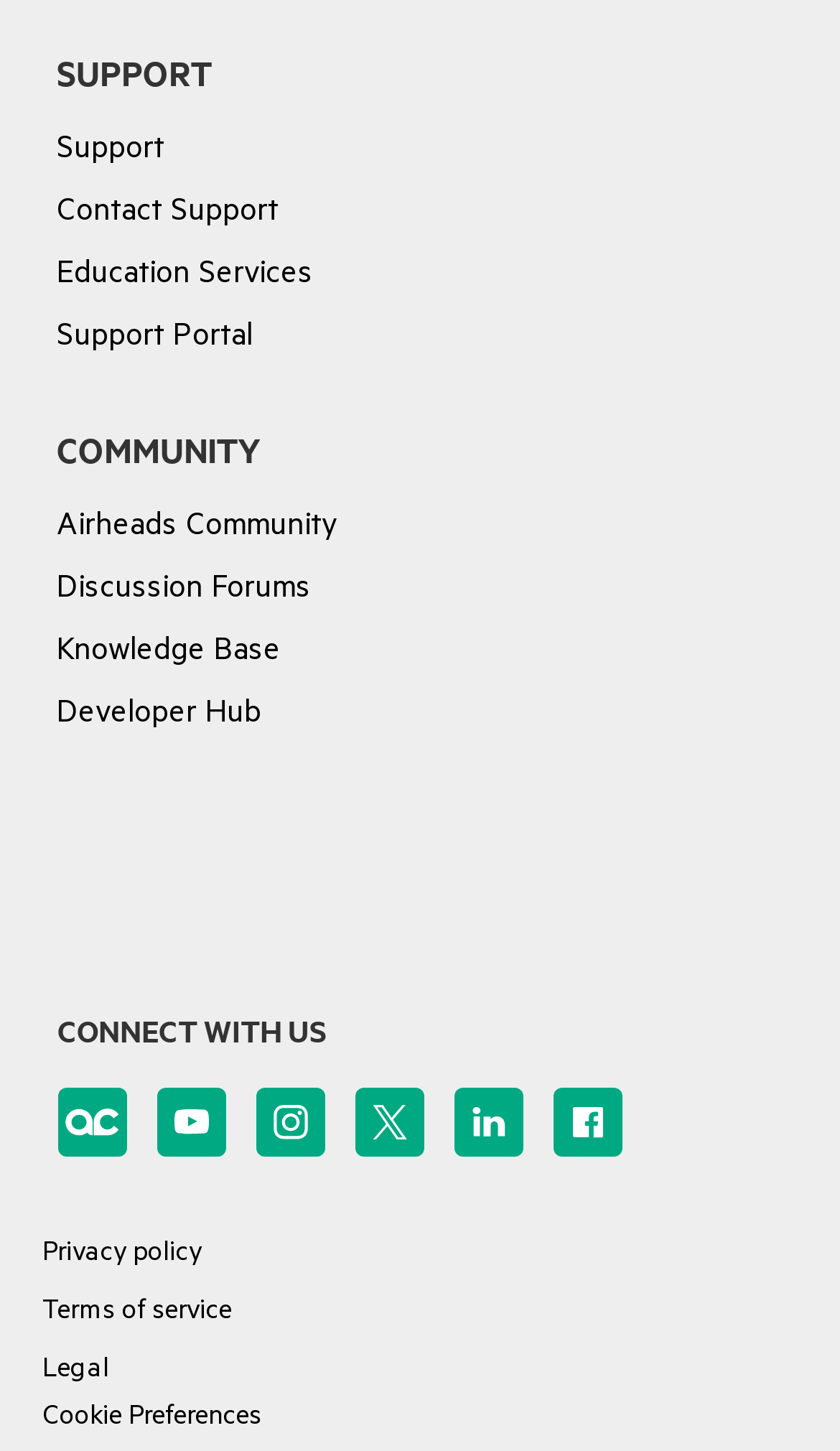Locate the bounding box coordinates of the element I should click to achieve the following instruction: "View Privacy policy".

[0.05, 0.855, 0.24, 0.876]